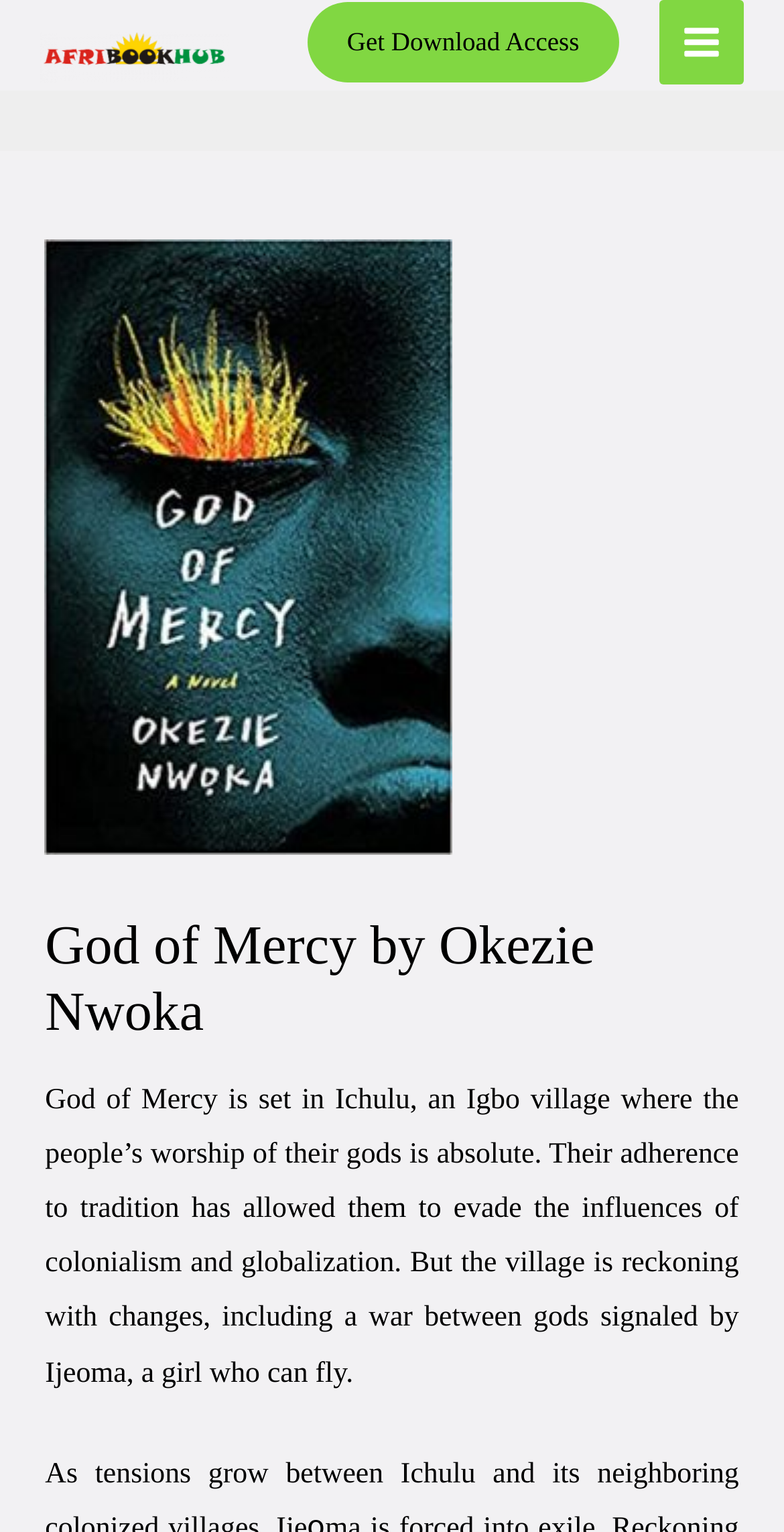Construct a comprehensive description capturing every detail on the webpage.

The webpage is about a book titled "God of Mercy" by Okezie Nwoka, hosted on AfriBookHub. At the top left corner, there is a link to AfriBookHub accompanied by an image with the same name. Below this, there is a prominent link to "Get Download Access" that spans almost half of the page width. 

On the top right corner, there is a button labeled "Main Menu" with an icon, which is not expanded. Above the main content area, there is a header section that takes up most of the page width. Within this section, the title "God of Mercy by Okezie Nwoka" is prominently displayed as a heading.

The main content area contains a descriptive text about the book, which summarizes the story. The text explains that the book is set in an Igbo village where the people's worship of their gods is absolute, and how the village is dealing with changes, including a war between gods signaled by a girl who can fly.